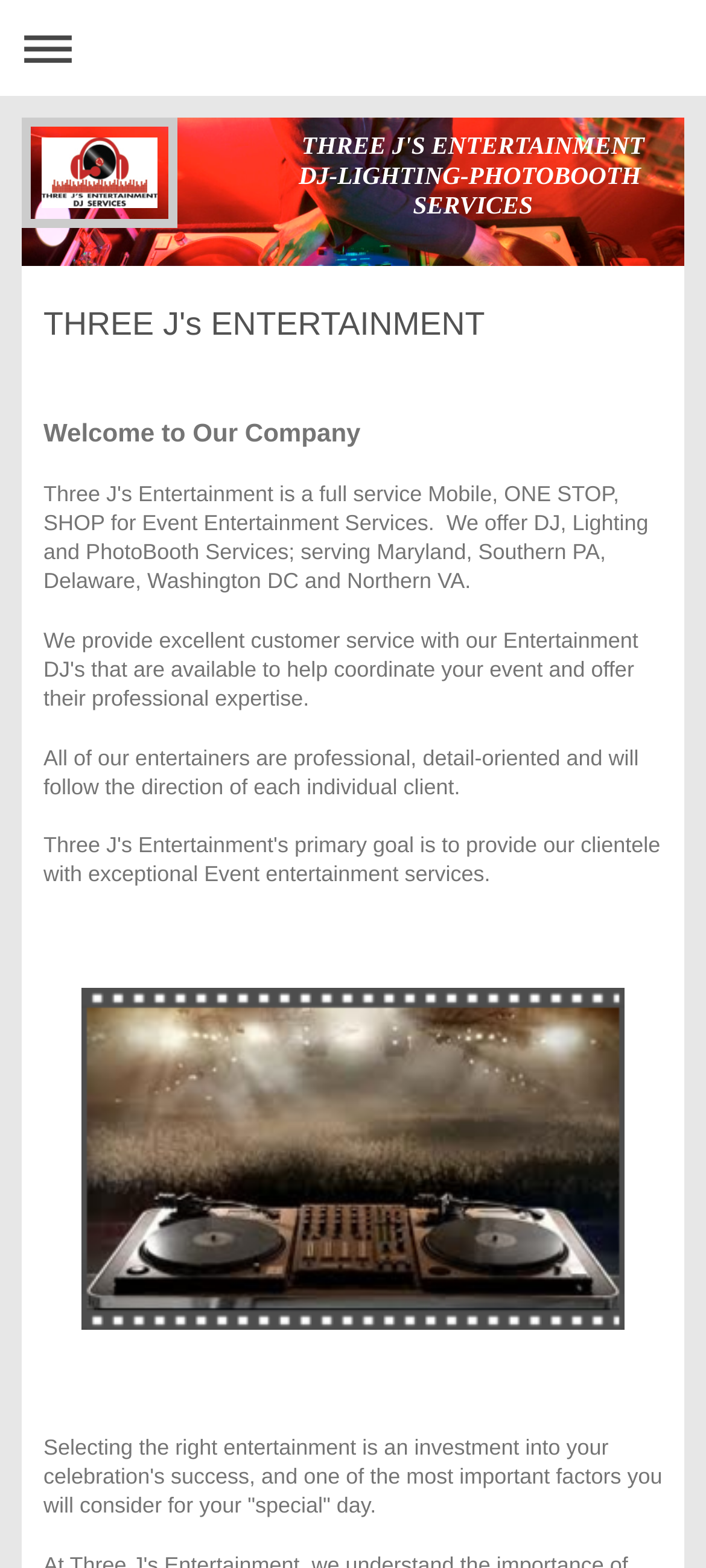Extract the primary heading text from the webpage.

THREE J's ENTERTAINMENT